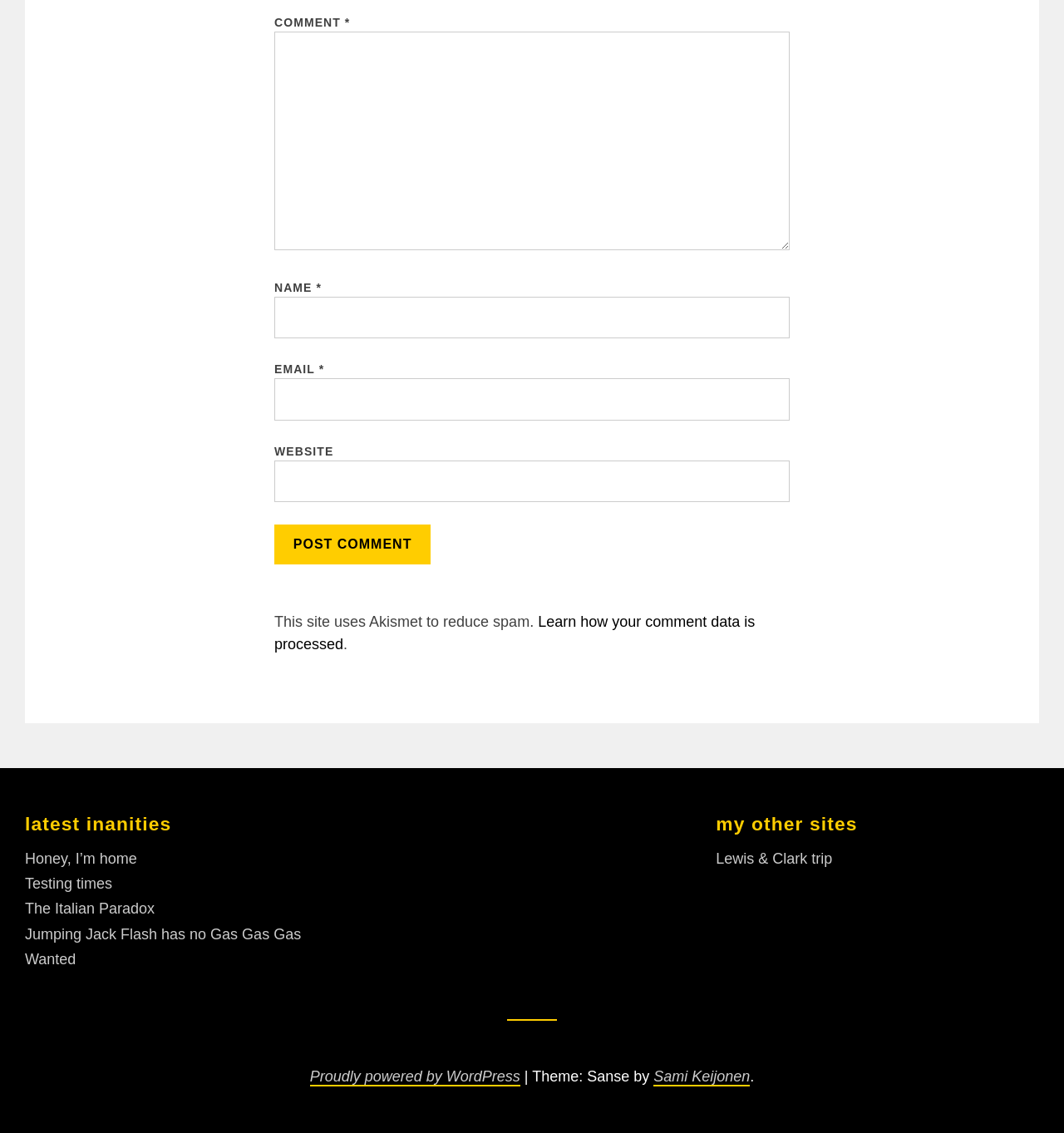Please predict the bounding box coordinates of the element's region where a click is necessary to complete the following instruction: "Check the website 'Lewis & Clark trip'". The coordinates should be represented by four float numbers between 0 and 1, i.e., [left, top, right, bottom].

[0.673, 0.75, 0.782, 0.765]